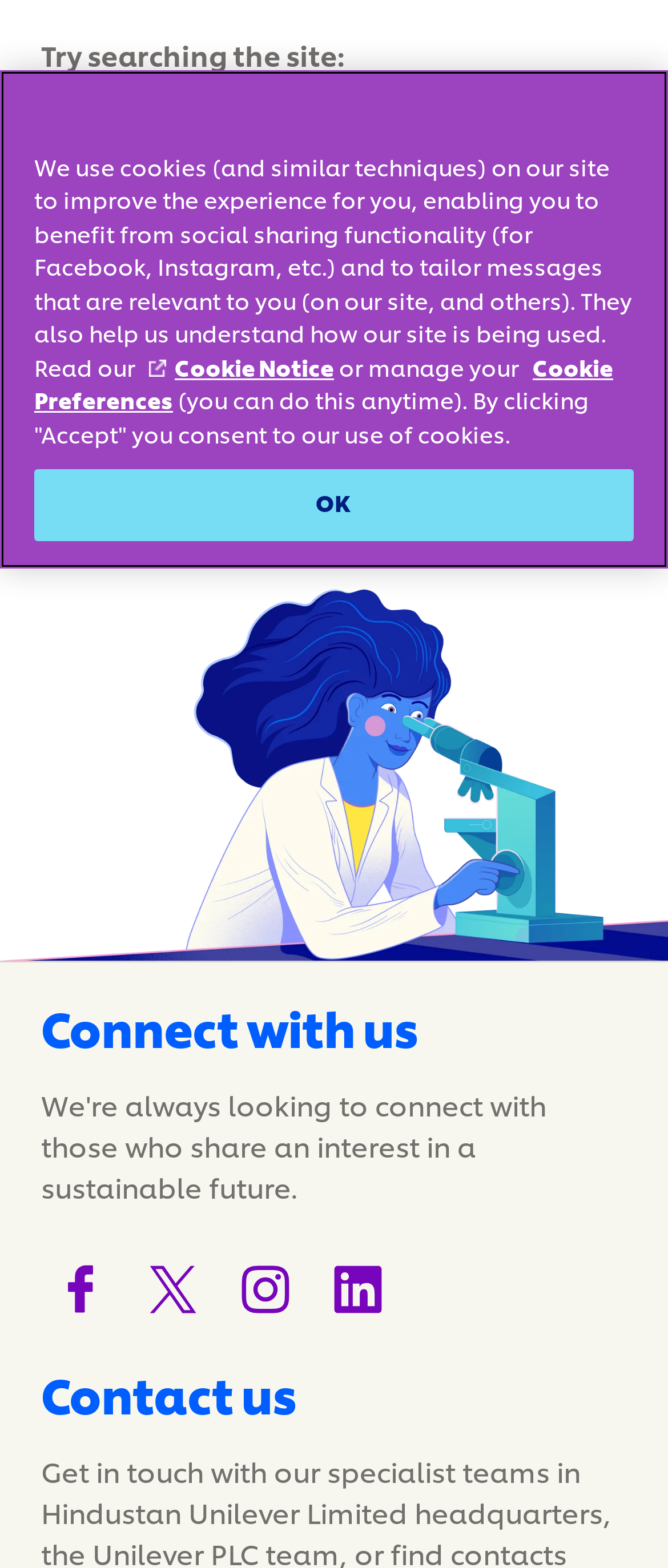Determine the bounding box coordinates of the UI element described below. Use the format (top-left x, top-left y, bottom-right x, bottom-right y) with floating point numbers between 0 and 1: Connect with us on LinkedIn

[0.467, 0.792, 0.605, 0.851]